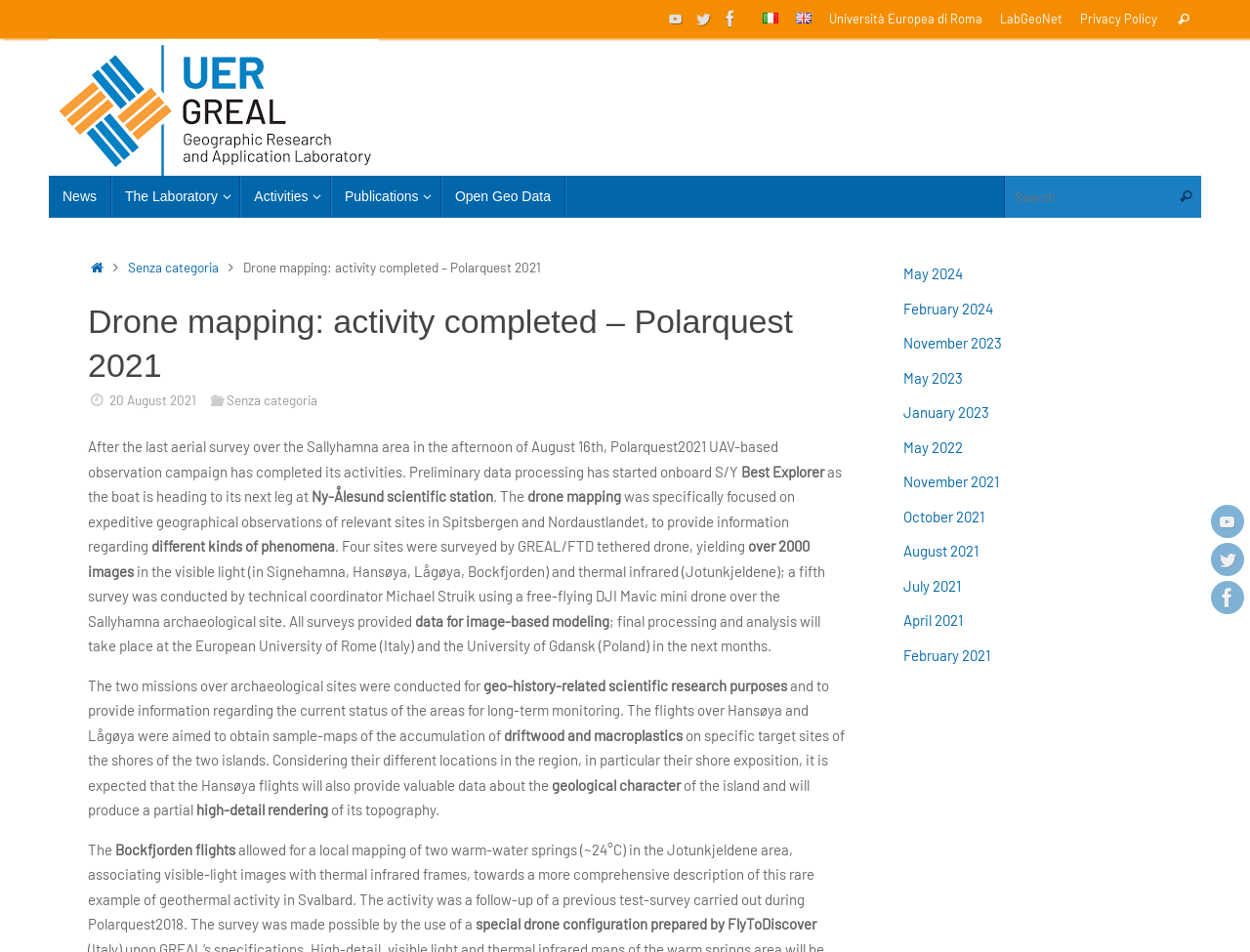Show the bounding box coordinates of the element that should be clicked to complete the task: "Go to English version".

[0.634, 0.0, 0.652, 0.041]